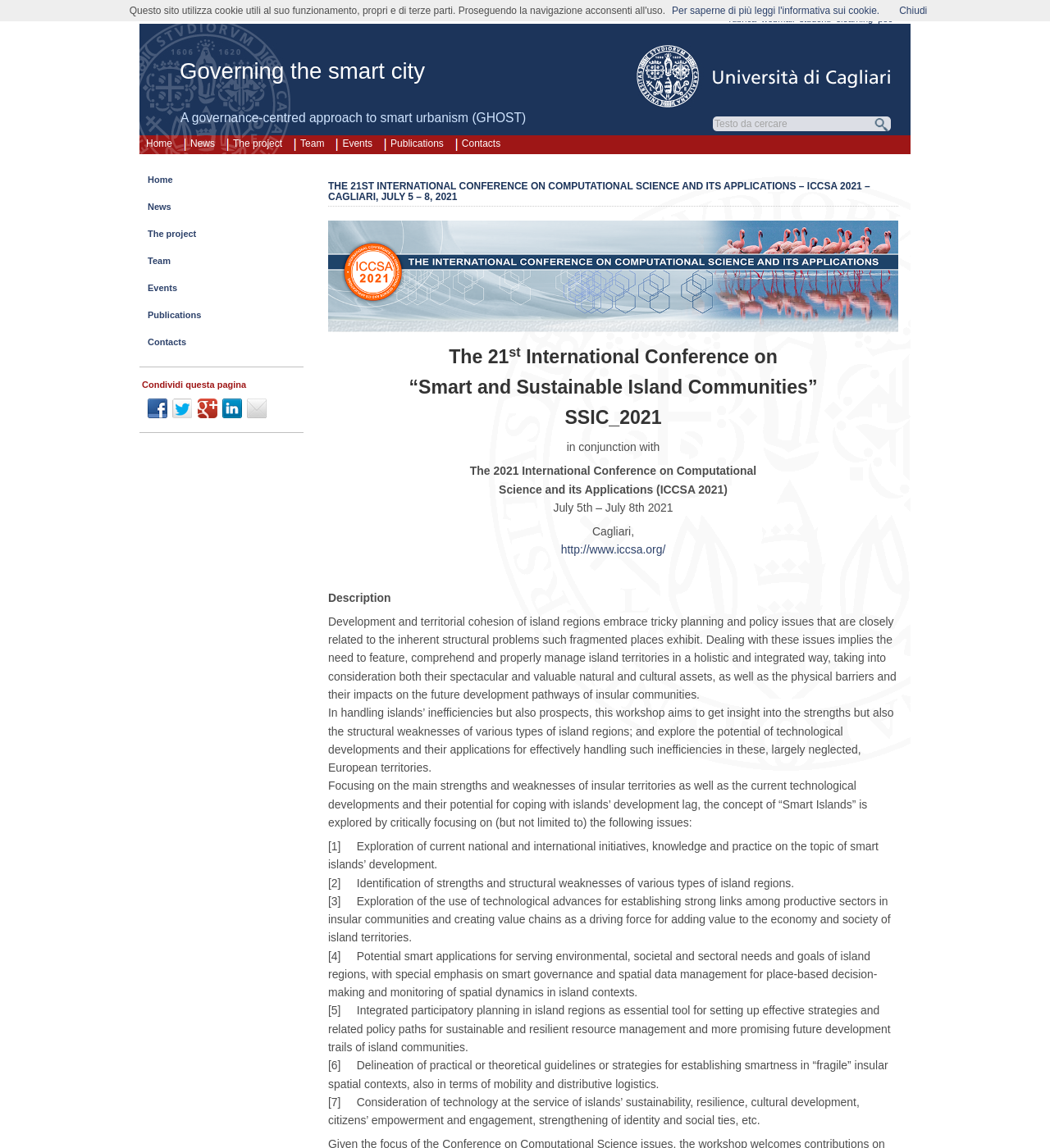Pinpoint the bounding box coordinates of the clickable element to carry out the following instruction: "Search for a text."

[0.679, 0.101, 0.834, 0.114]